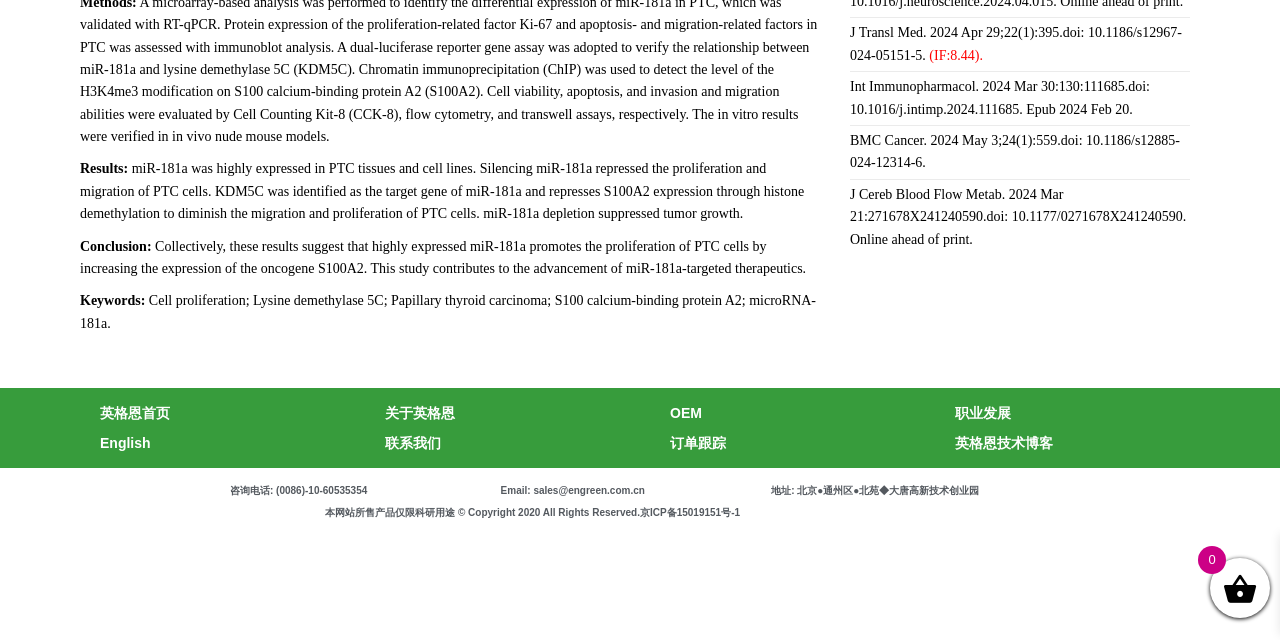Using the element description 英格恩技术博客, predict the bounding box coordinates for the UI element. Provide the coordinates in (top-left x, top-left y, bottom-right x, bottom-right y) format with values ranging from 0 to 1.

[0.73, 0.668, 0.938, 0.715]